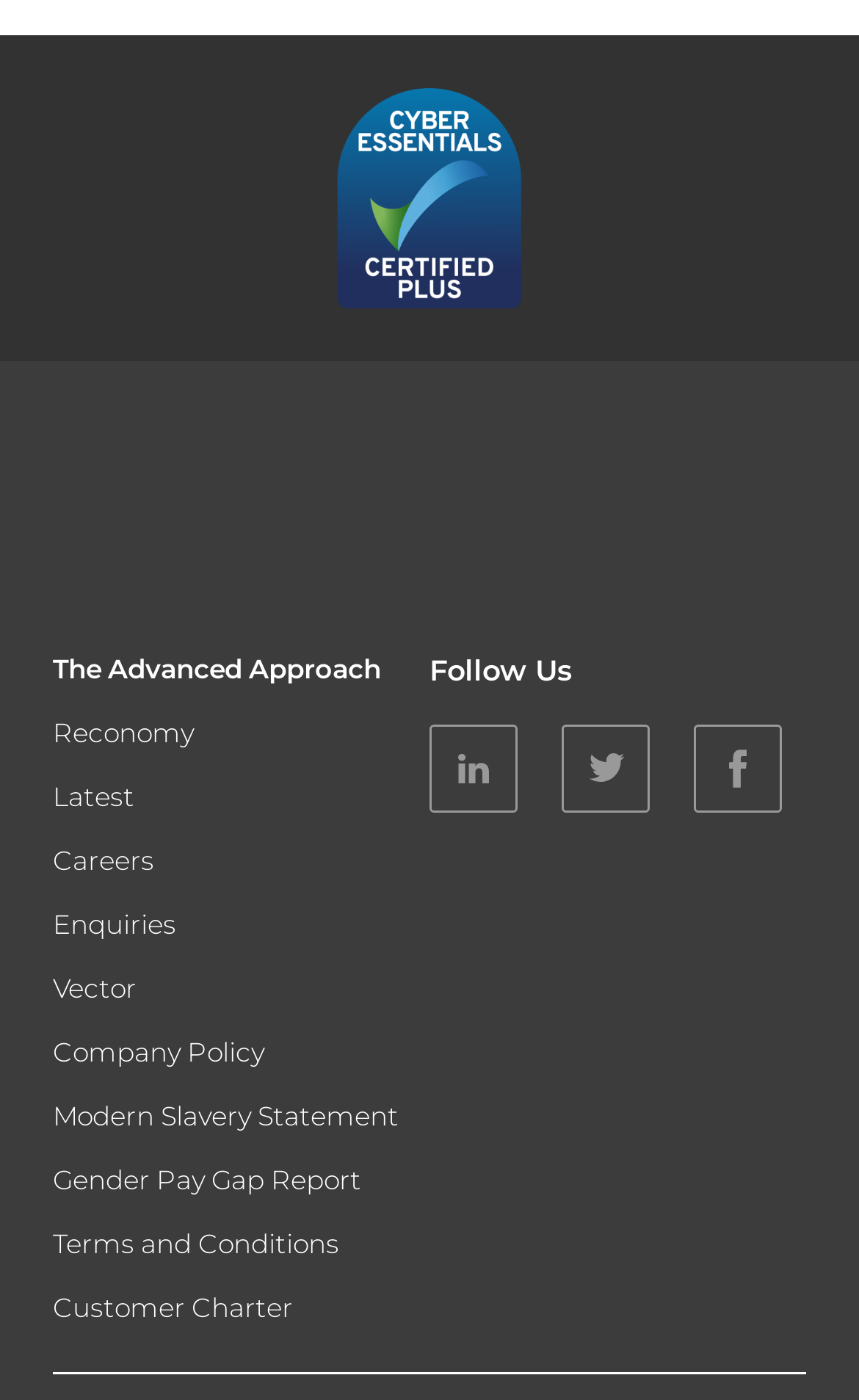Show the bounding box coordinates of the element that should be clicked to complete the task: "Go to homepage".

[0.062, 0.309, 0.687, 0.419]